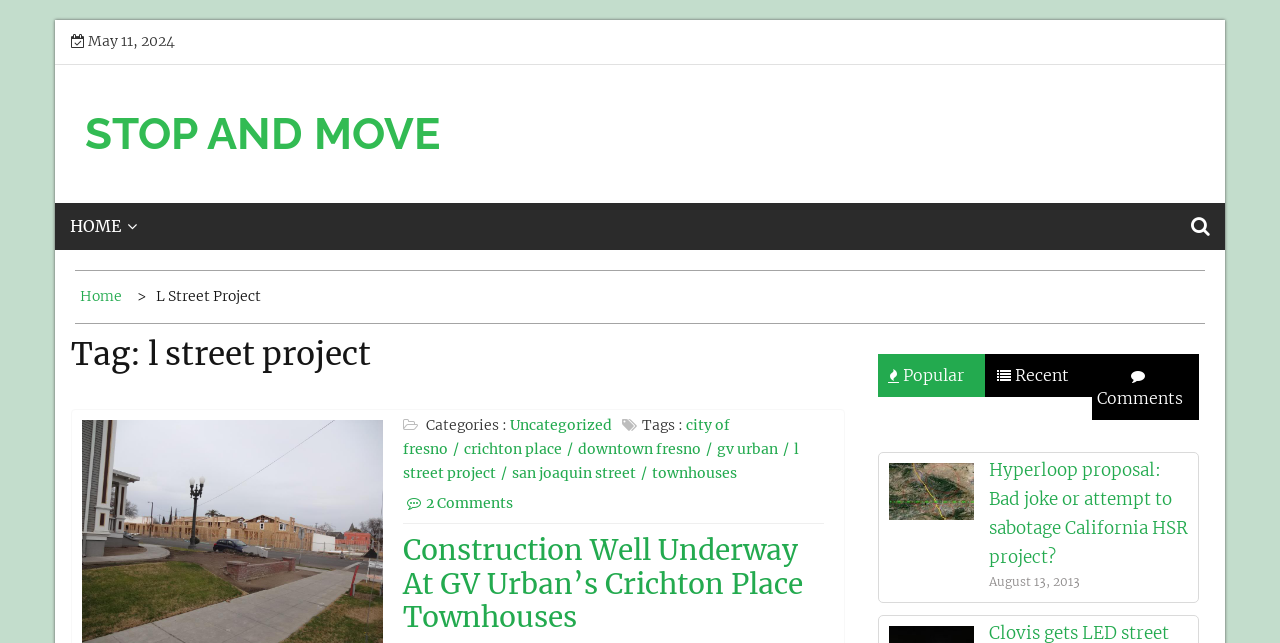Can you extract the primary headline text from the webpage?

Tag: l street project